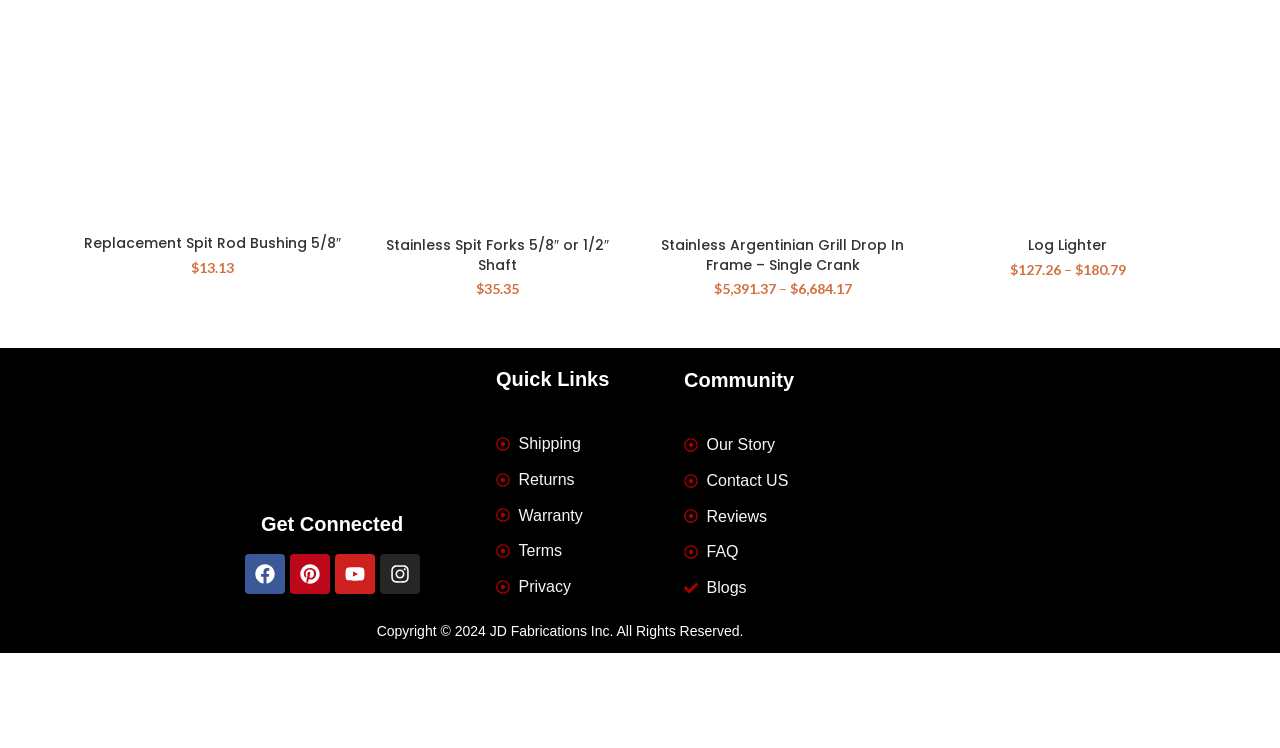Please determine the bounding box coordinates of the area that needs to be clicked to complete this task: 'Follow JD Fabrications on Facebook'. The coordinates must be four float numbers between 0 and 1, formatted as [left, top, right, bottom].

[0.191, 0.74, 0.222, 0.793]